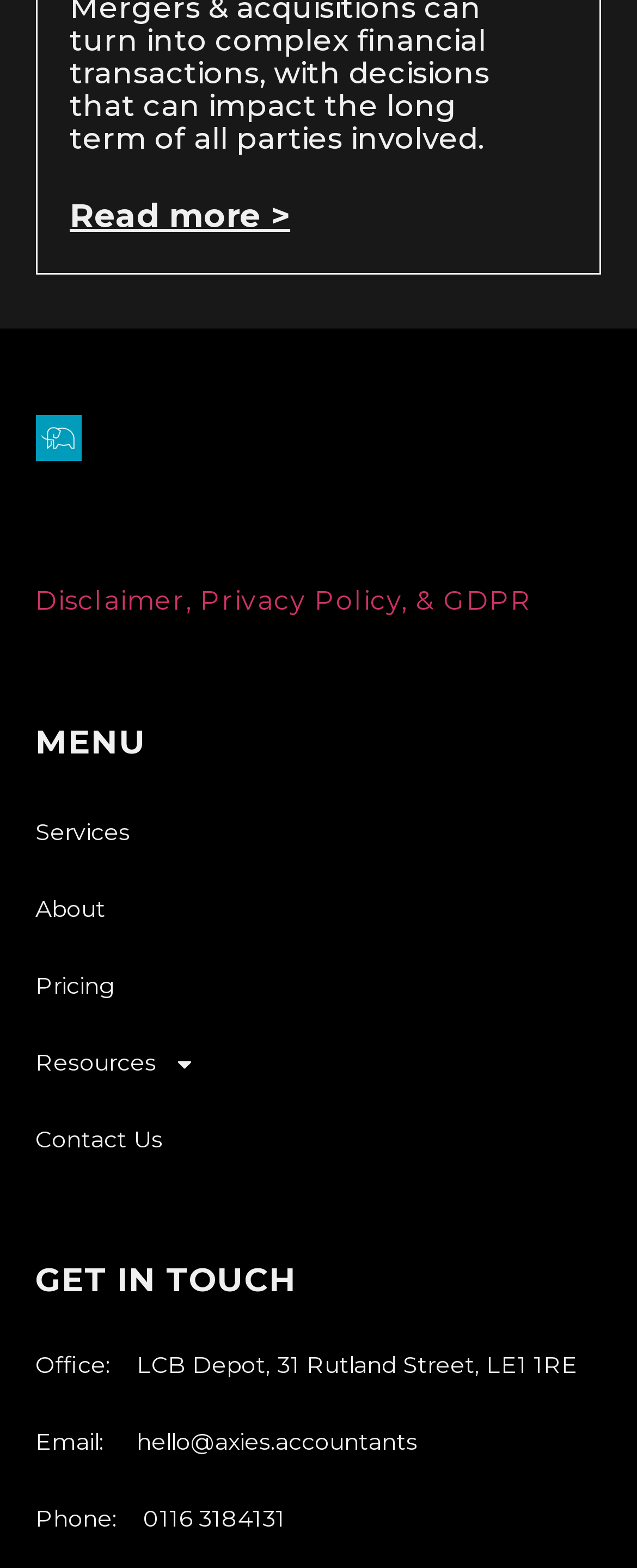What is the name of the accountancy firm?
Please answer the question as detailed as possible.

The name of the accountancy firm can be found in the top-left corner of the webpage, where the logo is located. The logo is accompanied by the text 'Axies Accountants', which is the name of the firm.